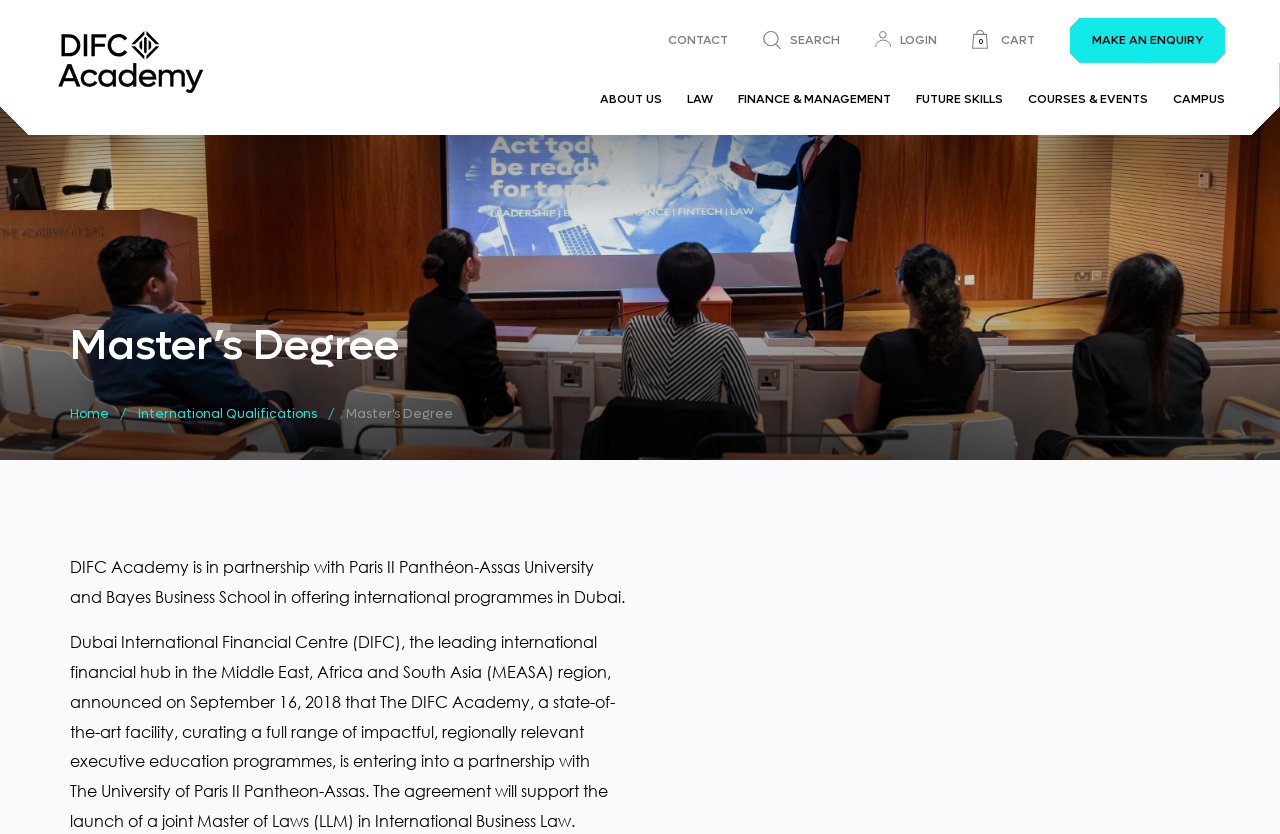Locate the coordinates of the bounding box for the clickable region that fulfills this instruction: "login to the system".

[0.684, 0.036, 0.732, 0.061]